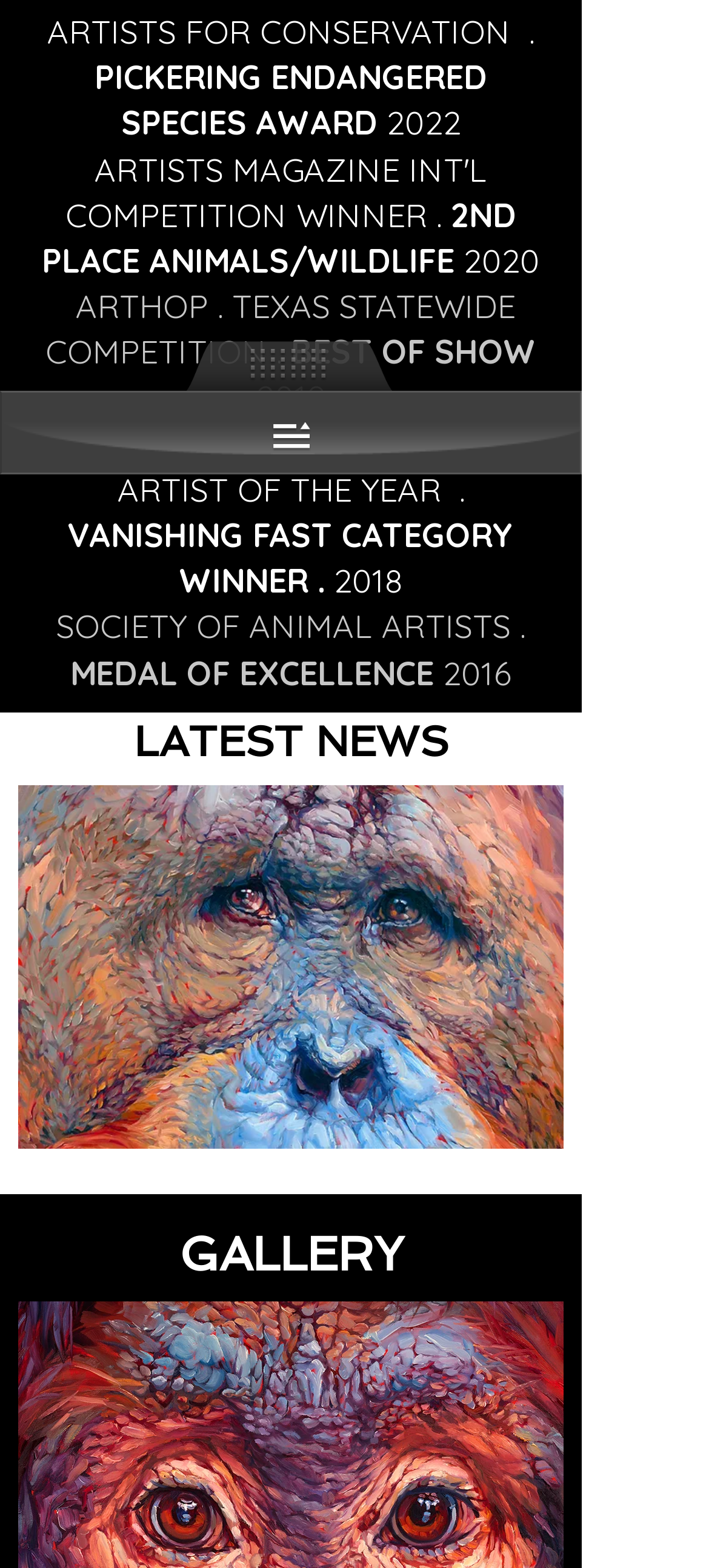Predict the bounding box coordinates for the UI element described as: "parent_node: 1/5 aria-label="play"". The coordinates should be four float numbers between 0 and 1, presented as [left, top, right, bottom].

[0.662, 0.703, 0.714, 0.721]